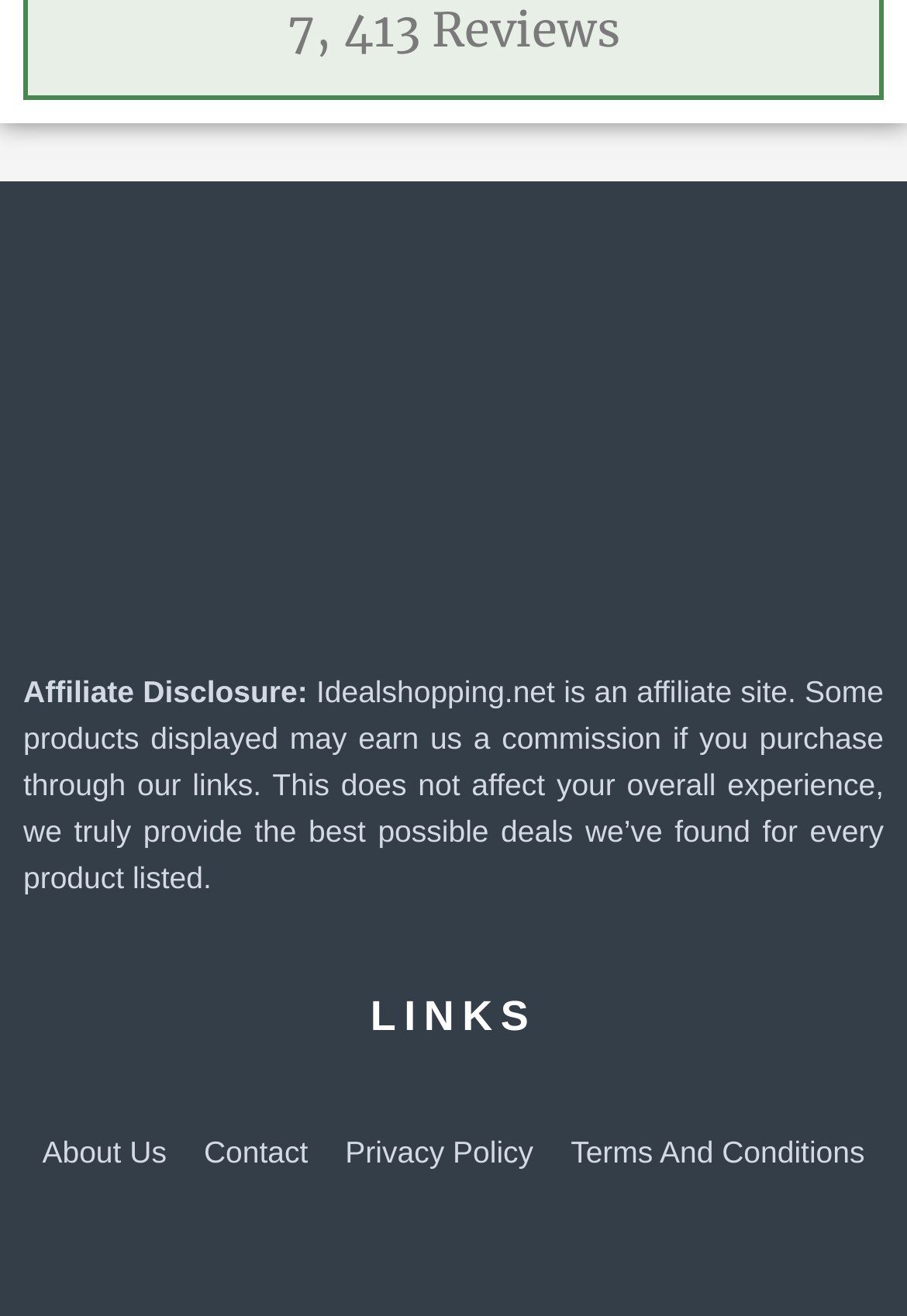How many links are at the bottom of the page?
Refer to the image and provide a concise answer in one word or phrase.

4